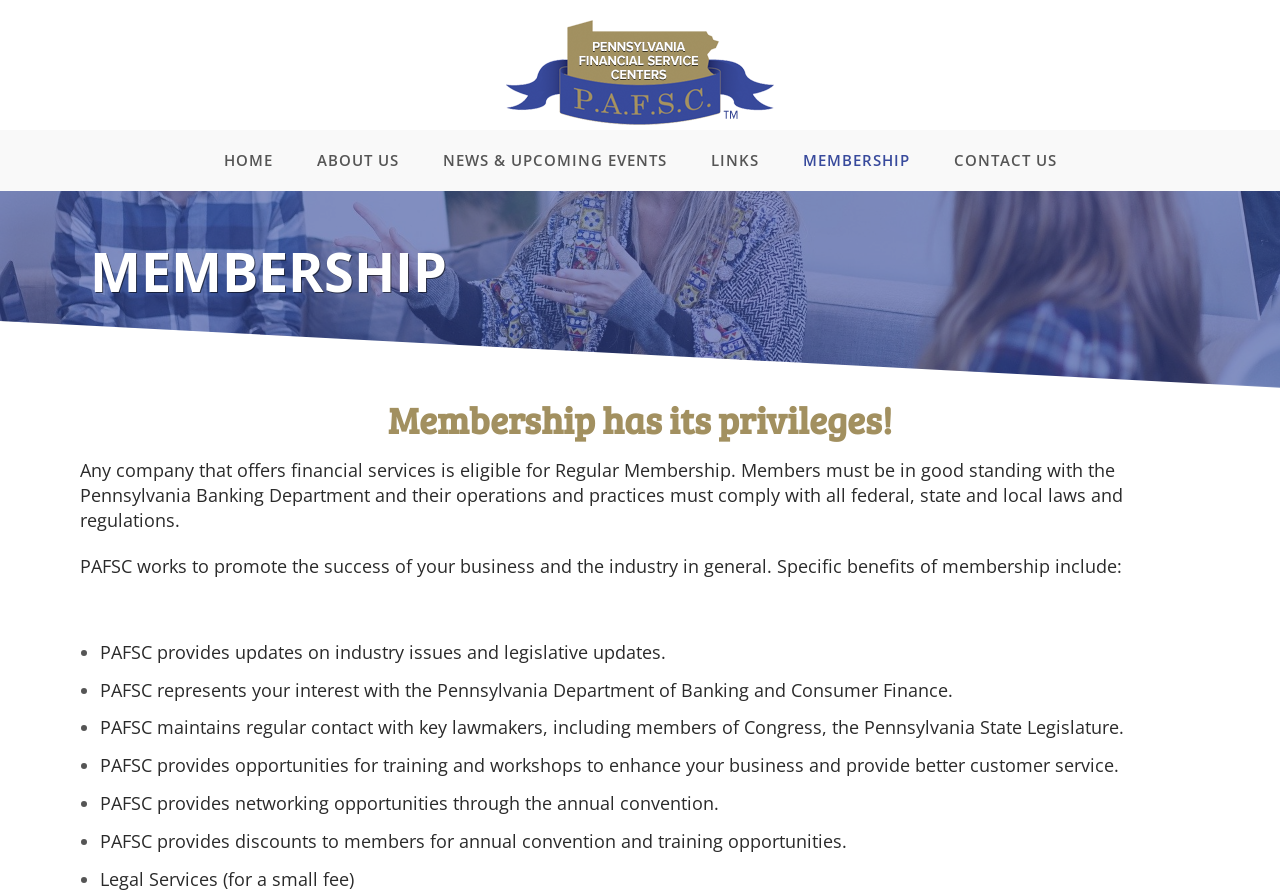Provide a brief response in the form of a single word or phrase:
What is one discount provided to PAFSC members?

Convention discounts